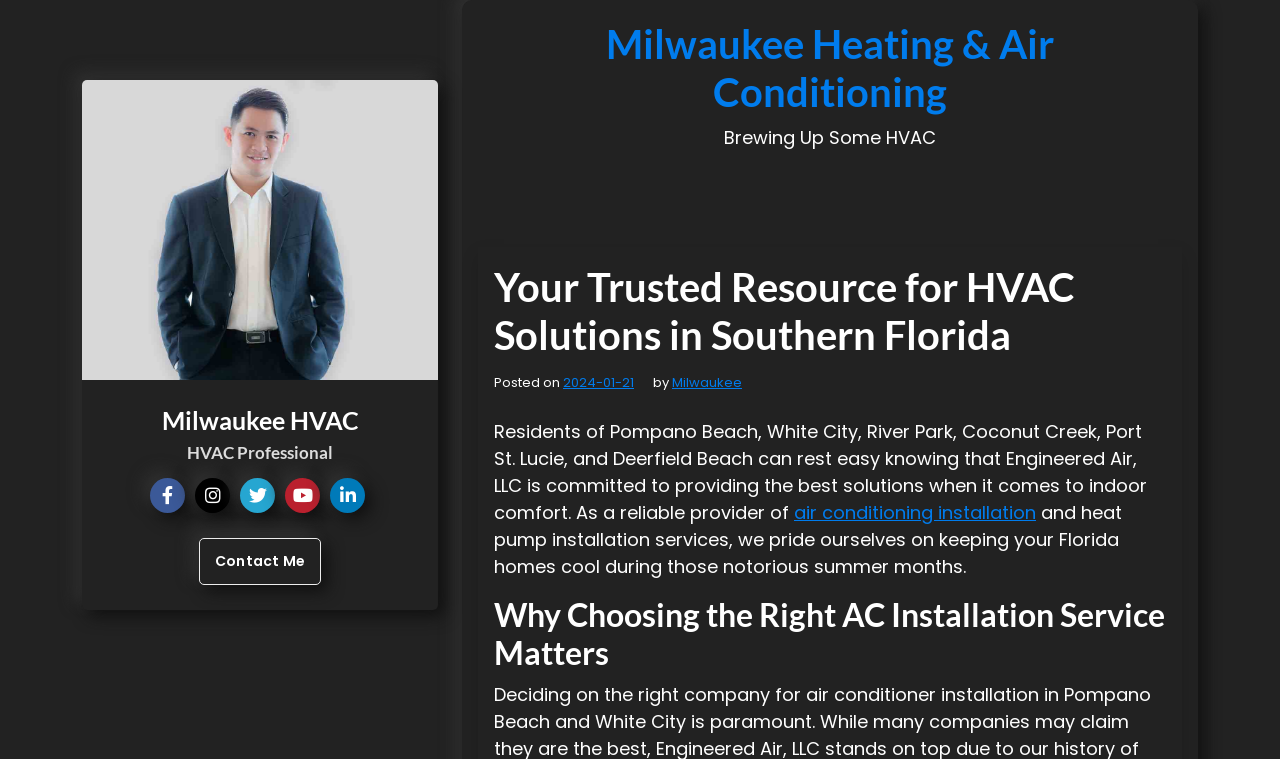Please find the main title text of this webpage.

Milwaukee Heating & Air Conditioning